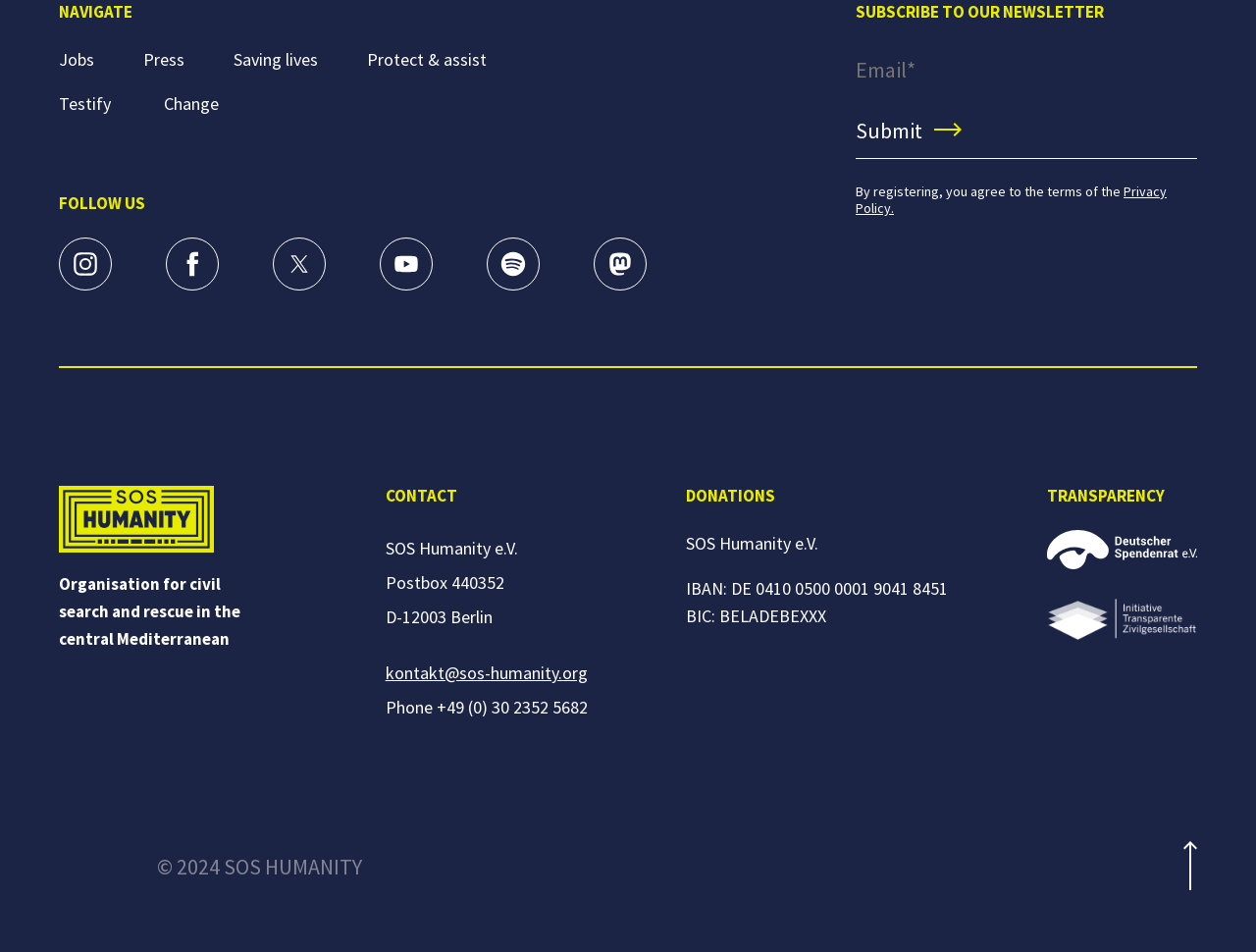Please specify the bounding box coordinates of the clickable section necessary to execute the following command: "Enter text in the required field".

[0.681, 0.048, 0.908, 0.1]